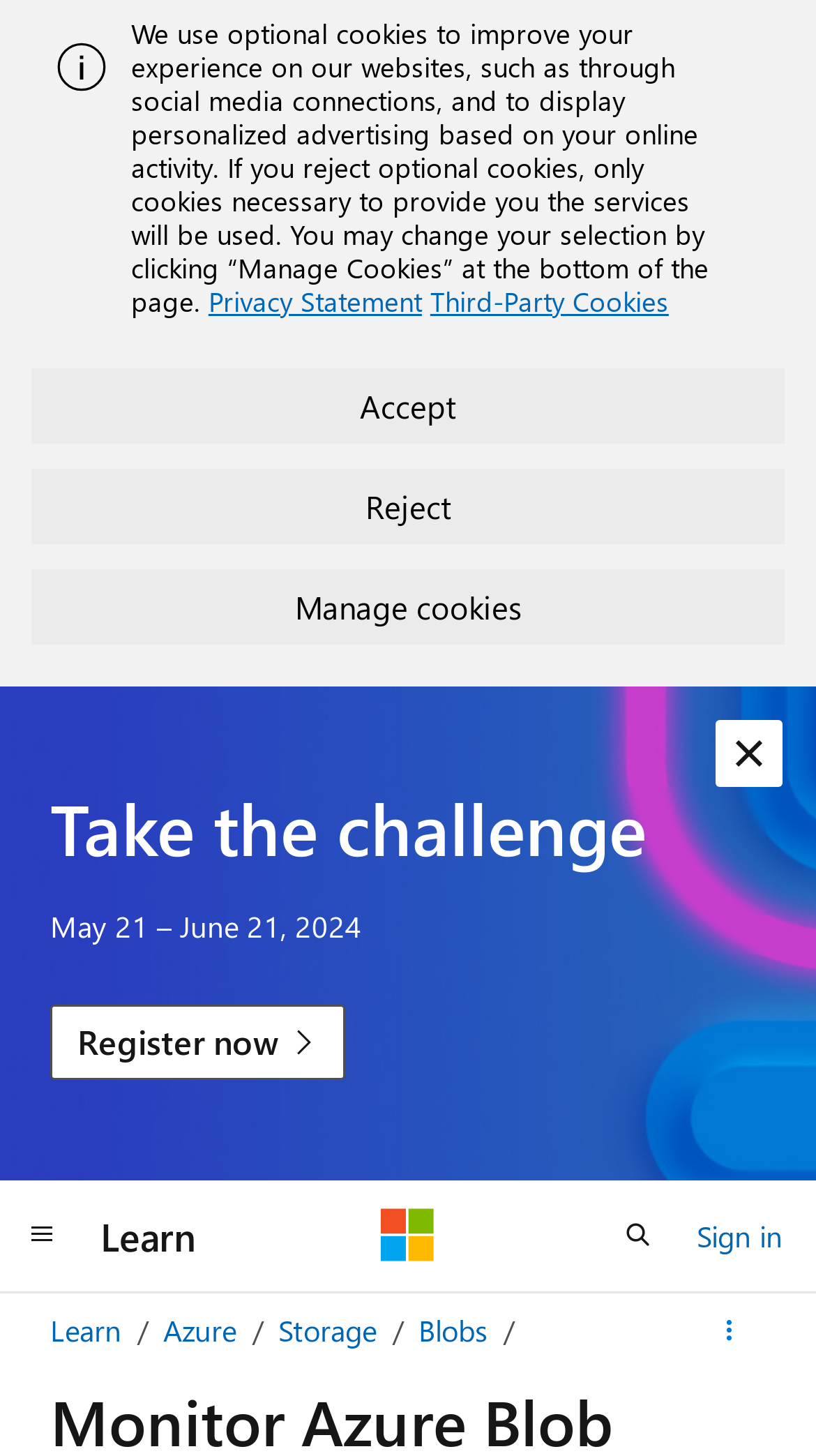What is the purpose of the 'Manage cookies' button?
Based on the image, answer the question in a detailed manner.

The 'Manage cookies' button is located at the bottom of the page, and it is related to the cookie policy. It allows users to customize their cookie settings, which is indicated by the surrounding text about optional cookies and personalized advertising.